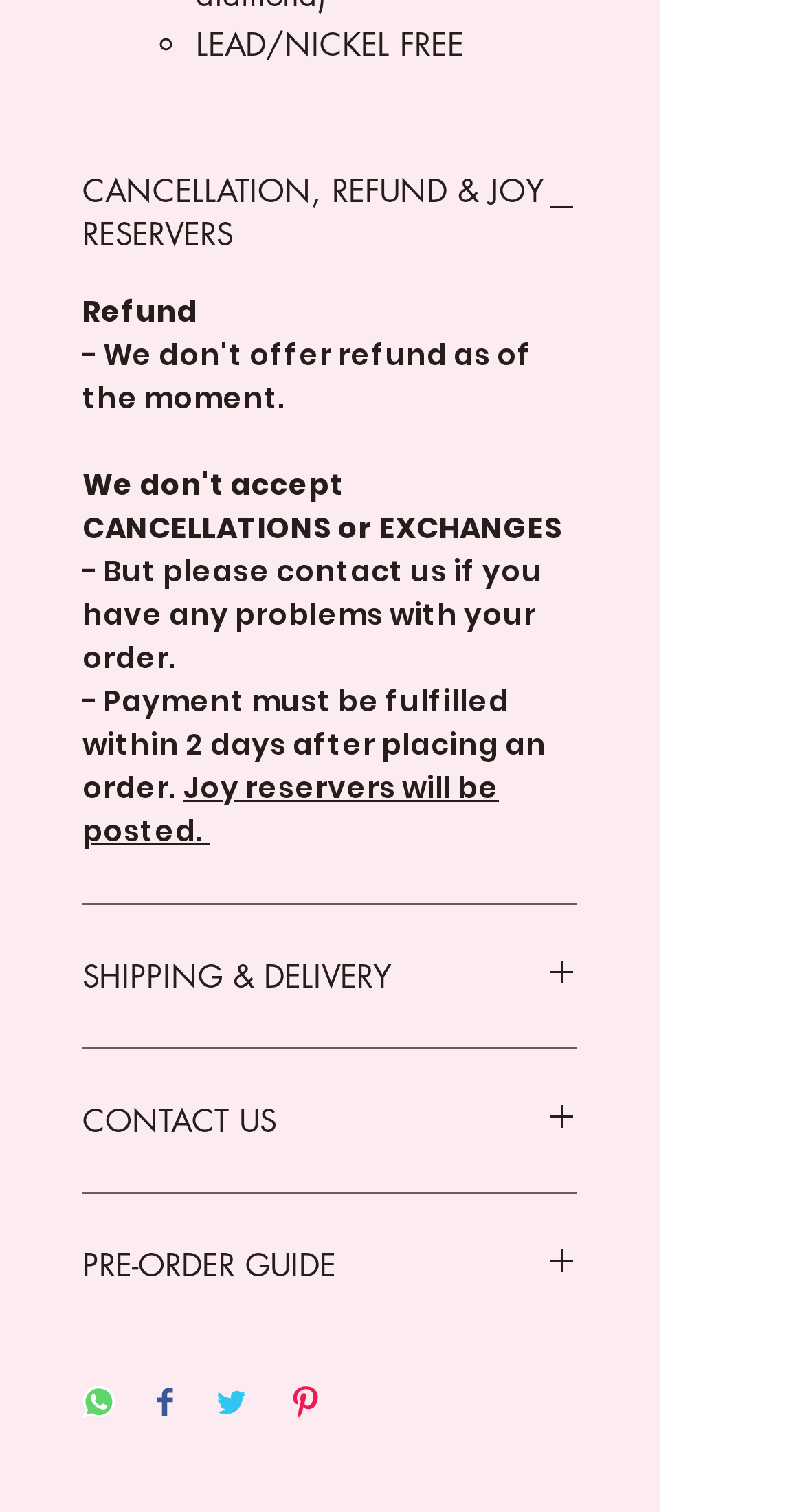What is the first refund policy?
Examine the image and provide an in-depth answer to the question.

The first refund policy is mentioned in the 'CANCELLATION, REFUND & JOY RESERVERS' section, which states 'But please contact us if you have any problems with your order.'